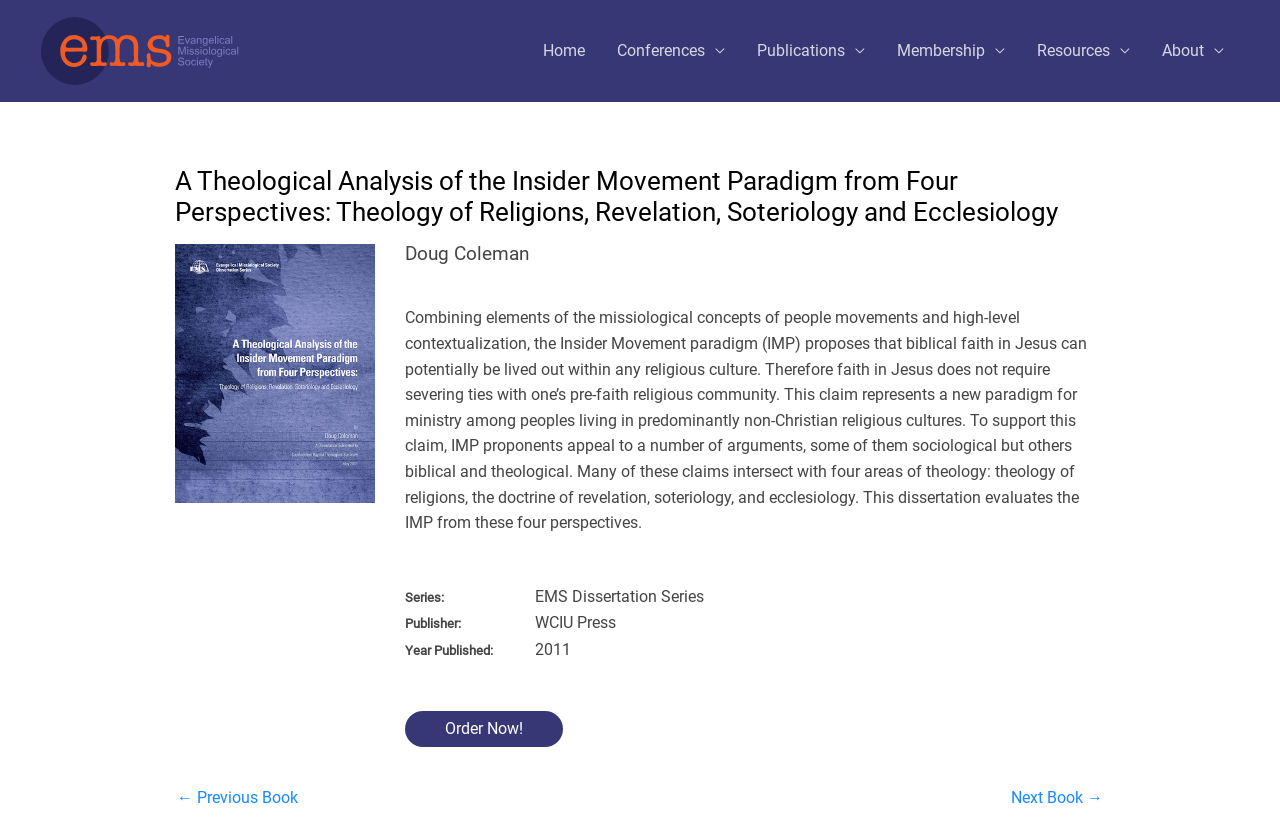Give a detailed account of the webpage.

This webpage appears to be a publication page for a dissertation titled "A Theological Analysis of the Insider Movement Paradigm from Four Perspectives: Theology of Religions, Revelation, Soteriology and Ecclesiology" by Doug Coleman. 

At the top left corner, there is a link to "Evangelical Missiological Society" accompanied by an image with the same name. 

On the top right side, there is a site navigation menu with six links: "Home", "Conferences", "Publications", "Membership", "Resources", and "About". 

Below the navigation menu, the main content of the page is an article section. It starts with a header that displays the title of the dissertation. 

Under the header, there is a paragraph of text that describes the Insider Movement paradigm and its implications for ministry among non-Christian religious cultures. 

Following the descriptive text, there are several lines of metadata, including the author's name, series information, publisher, and year published. 

At the bottom of the page, there is a "Post navigation" section with two links: "← Previous Book" and "Next Book →". Additionally, there is a call-to-action link "Order Now!" that allows users to purchase the dissertation.